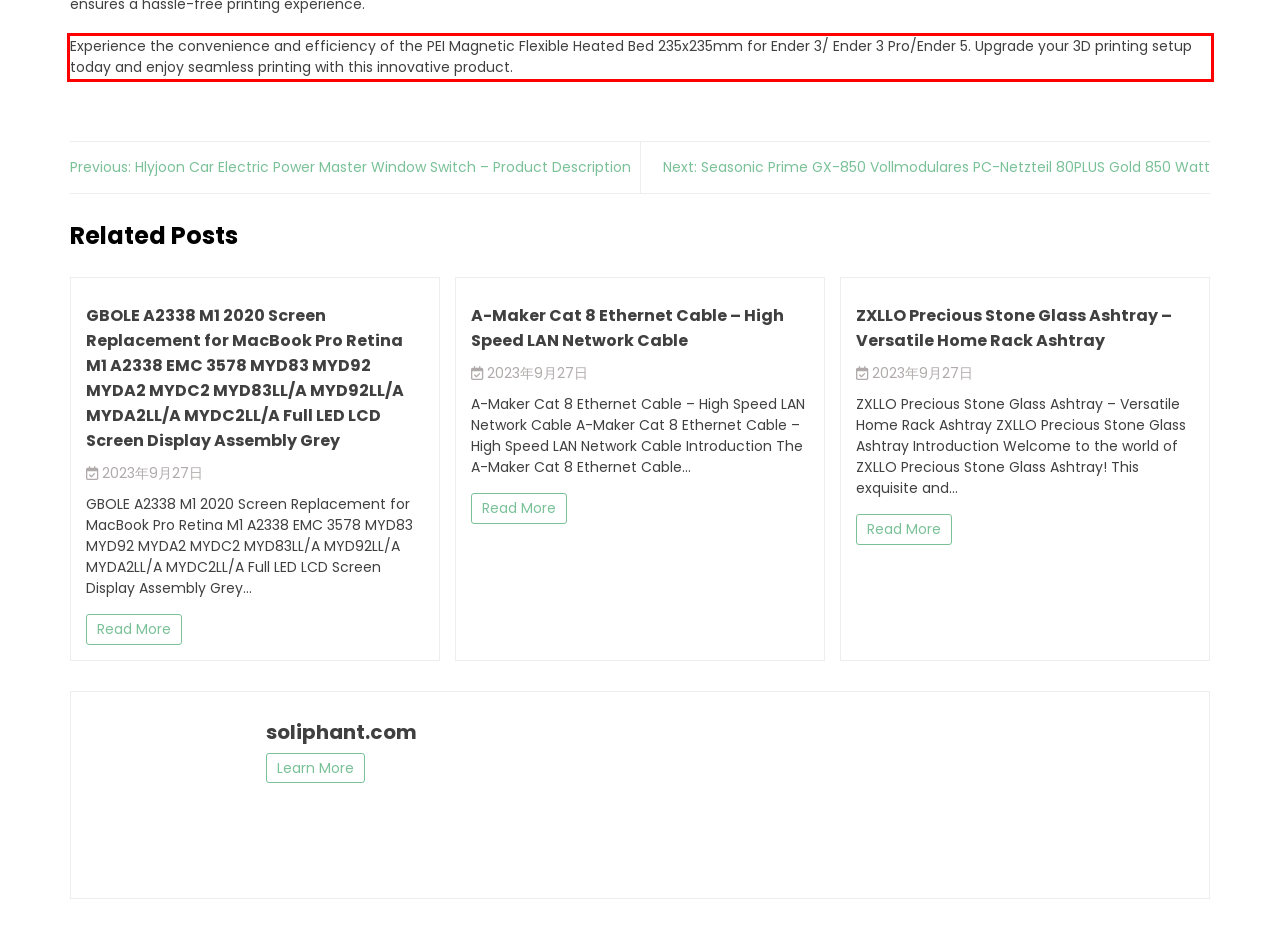Please identify and extract the text content from the UI element encased in a red bounding box on the provided webpage screenshot.

Experience the convenience and efficiency of the PEI Magnetic Flexible Heated Bed 235x235mm for Ender 3/ Ender 3 Pro/Ender 5. Upgrade your 3D printing setup today and enjoy seamless printing with this innovative product.